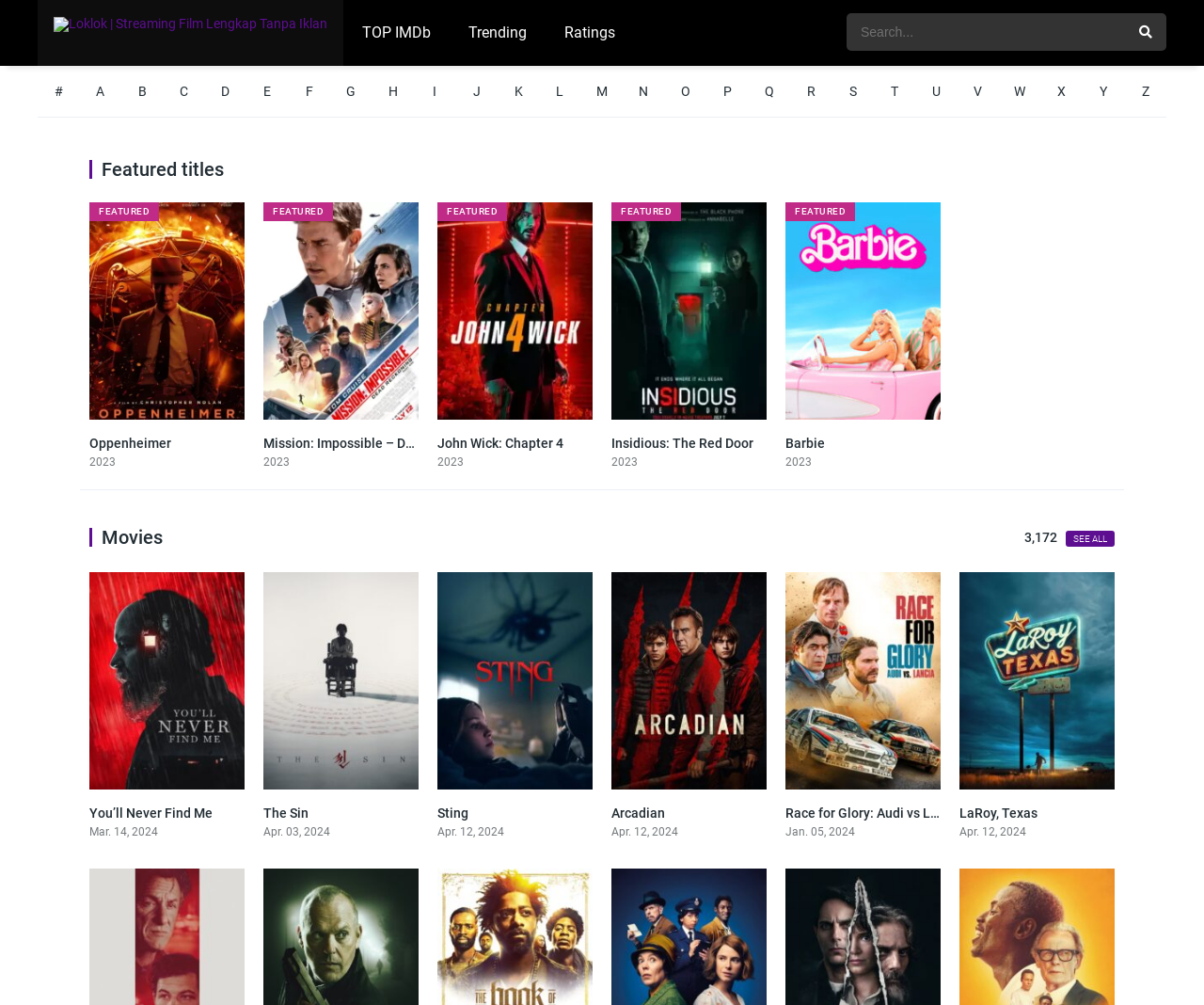Identify the bounding box coordinates of the area you need to click to perform the following instruction: "Click on TOP IMDb".

[0.285, 0.0, 0.373, 0.066]